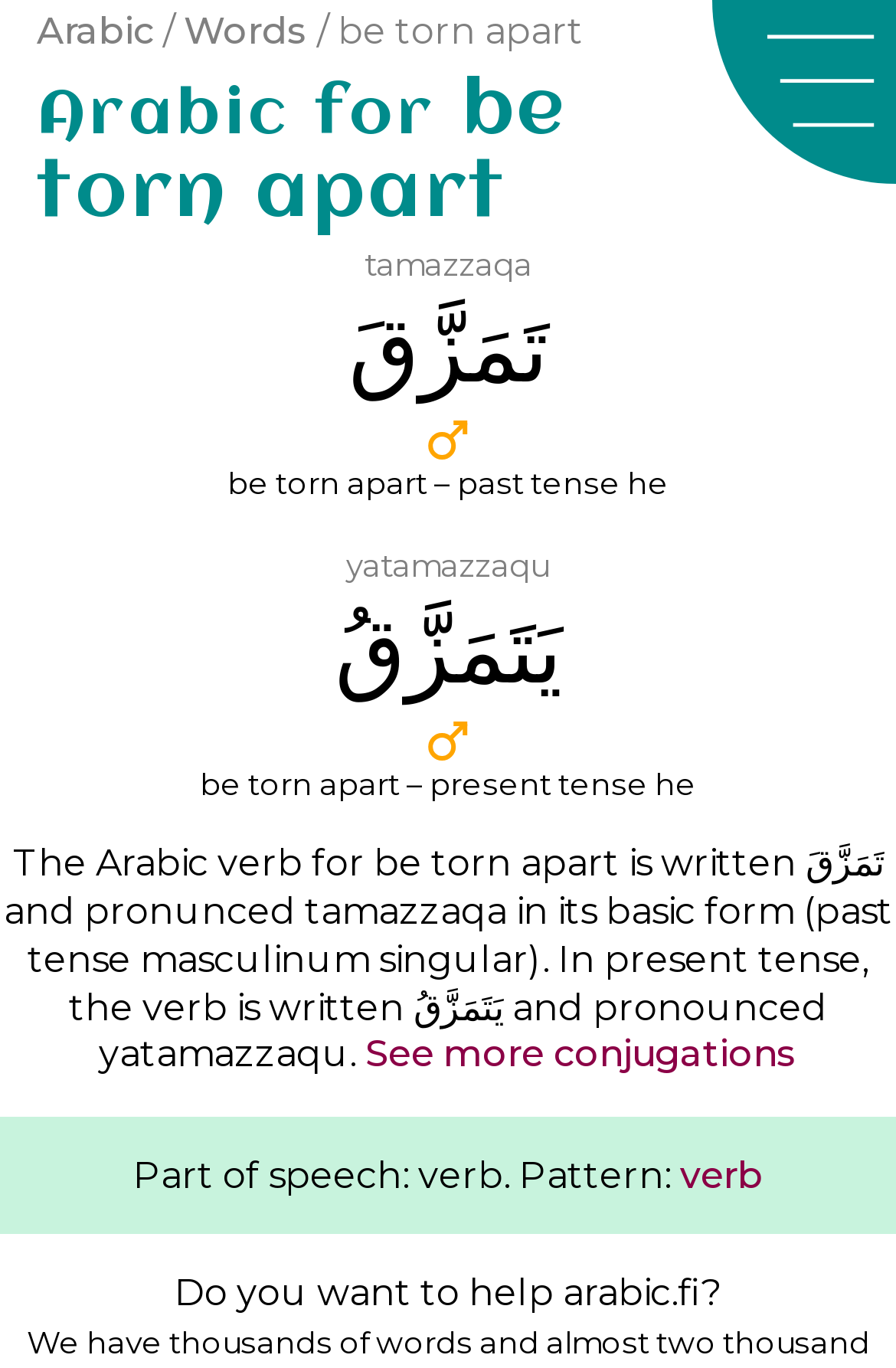What is the conjugation of the verb 'be torn apart' in present tense?
Look at the image and answer the question using a single word or phrase.

yatamazzaqu